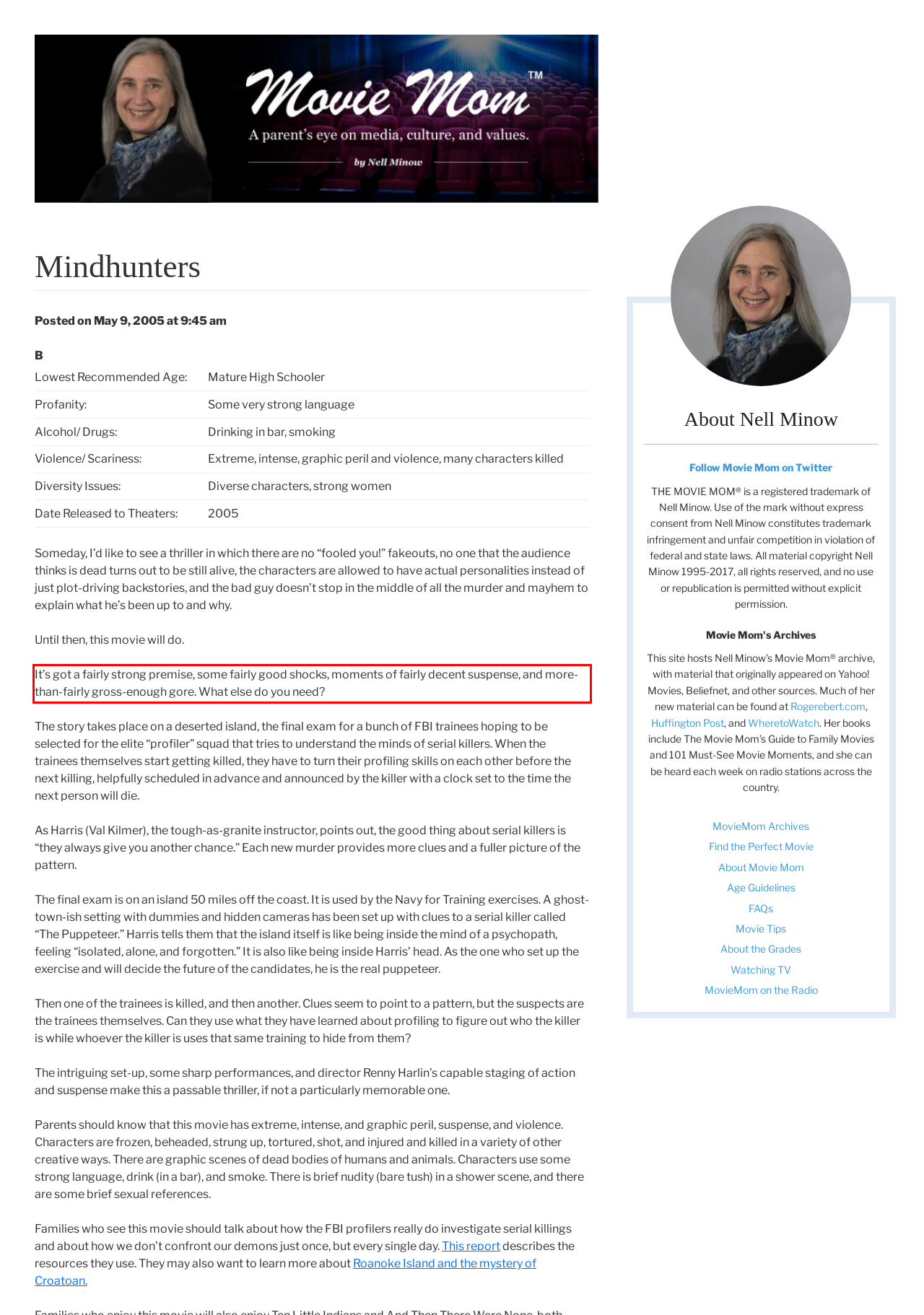The screenshot provided shows a webpage with a red bounding box. Apply OCR to the text within this red bounding box and provide the extracted content.

It’s got a fairly strong premise, some fairly good shocks, moments of fairly decent suspense, and more-than-fairly gross-enough gore. What else do you need?